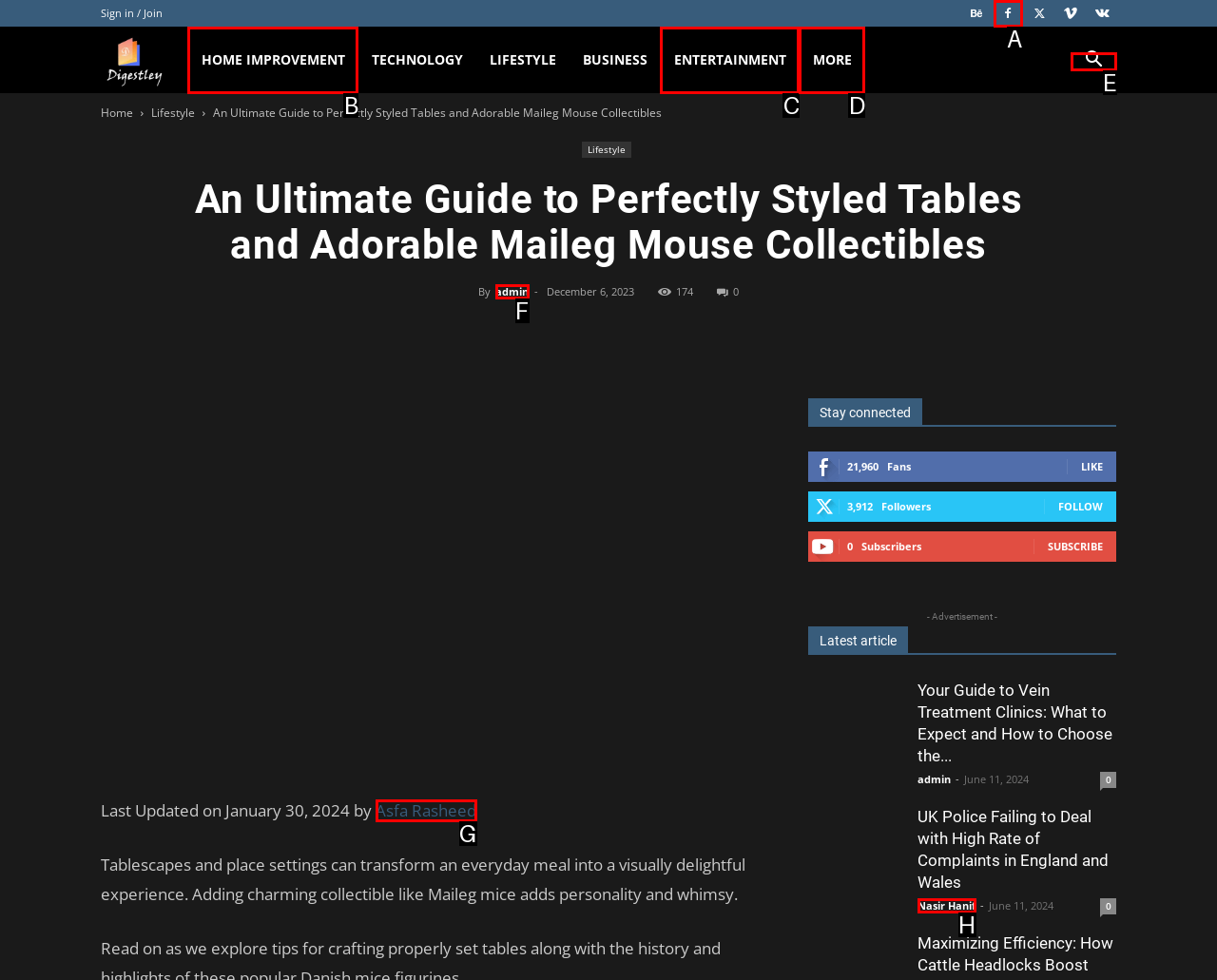Identify the option that corresponds to: Nasir Hanif
Respond with the corresponding letter from the choices provided.

H